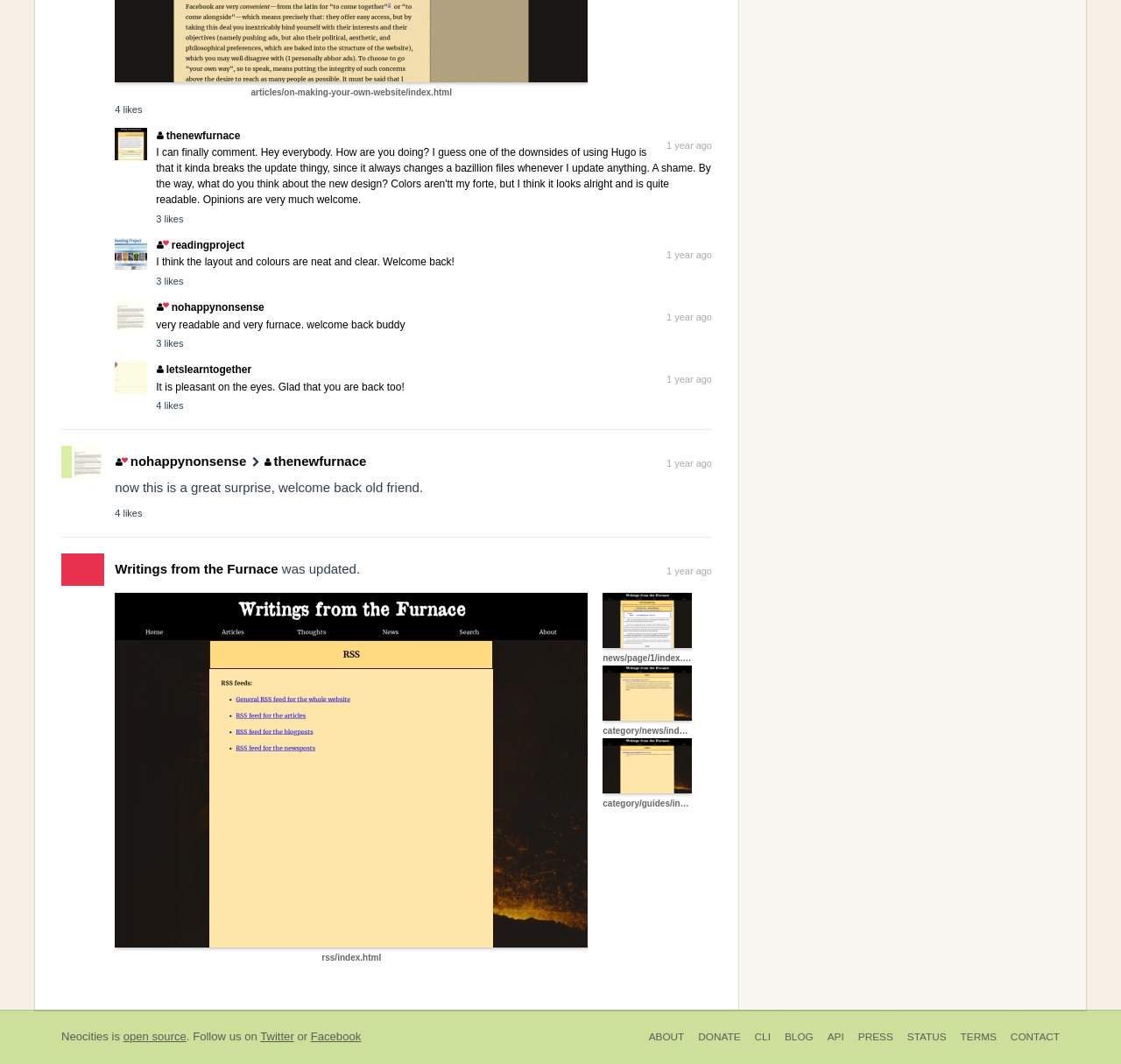Please predict the bounding box coordinates (top-left x, top-left y, bottom-right x, bottom-right y) for the UI element in the screenshot that fits the description: 1 year ago

[0.595, 0.131, 0.635, 0.141]